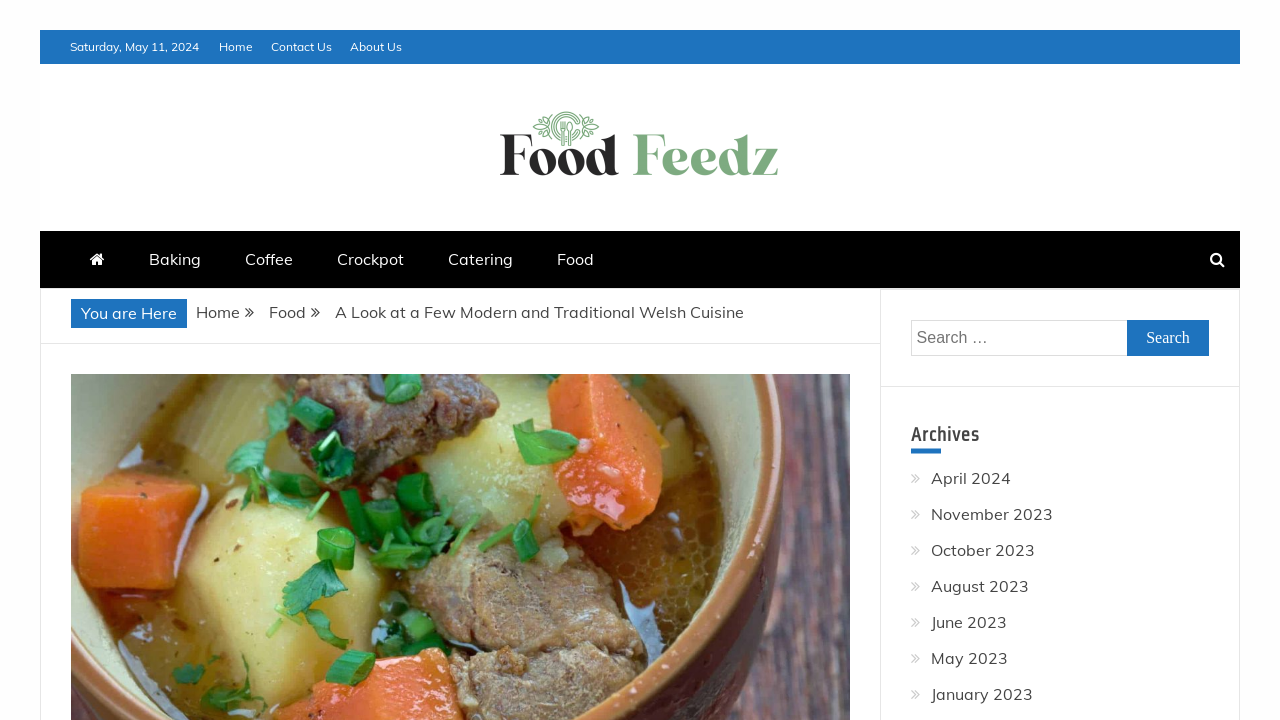Describe the webpage in detail, including text, images, and layout.

This webpage is about Welsh cuisine, with a focus on both modern and traditional dishes. At the top left, there is a link to skip to the content, followed by the current date, "Saturday, May 11, 2024". Below this, there are three links: "Home", "Contact Us", and "About Us". 

To the right of these links, there is a logo for "Food Feedz", which is an image with the text "Food Feedz" written next to it. Below the logo, there is a link to "Food Feedz" and a static text that reads "Food Blog". 

On the same horizontal level, there are several links to different categories, including "Baking", "Coffee", "Crockpot", "Catering", and "Food". These links are positioned from left to right. 

At the top right corner, there is a search bar with a magnifying glass icon and a button to submit the search query. 

Below the search bar, there is a navigation section with breadcrumbs, showing the current location as "A Look at a Few Modern and Traditional Welsh Cuisine" under the "Food" category. 

Further down, there is a section titled "Archives", which lists links to different months, from April 2024 to January 2023.